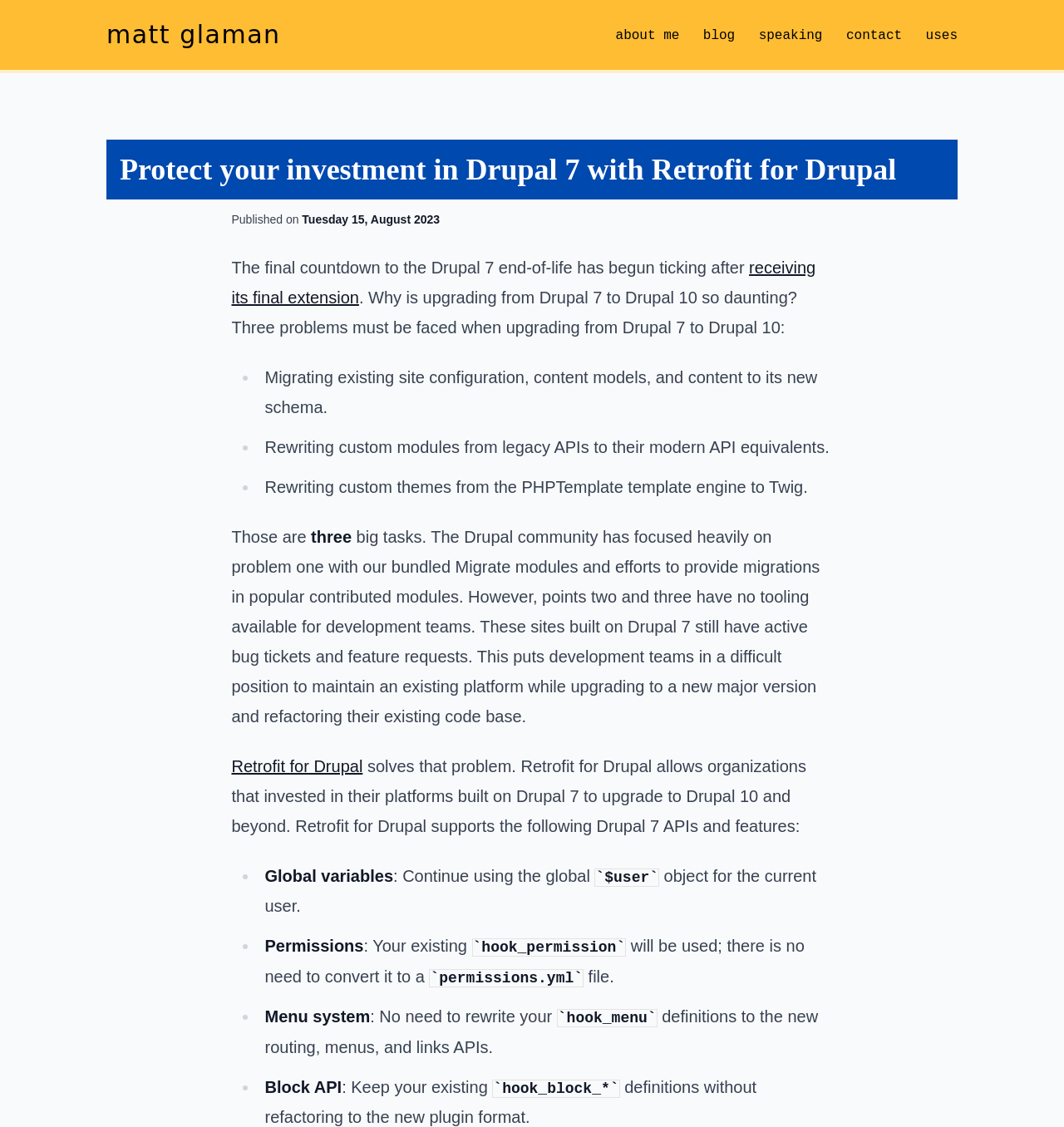Examine the image and give a thorough answer to the following question:
What is the date of publication?

The date of publication is mentioned in the time element with the text 'Tuesday, August 15, 2023 - 10:31', which is located at the top of the webpage.